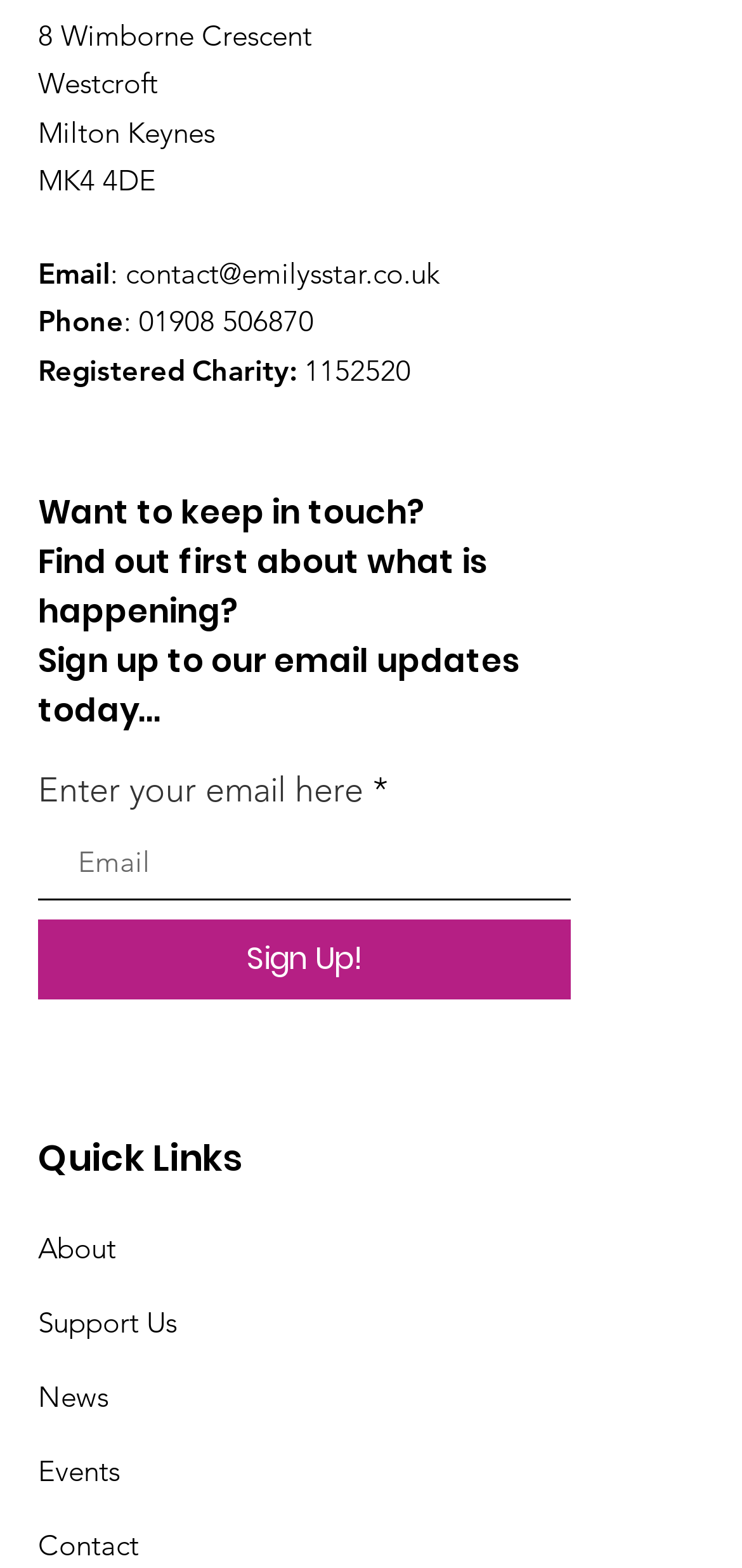What is the charity registration number of Emily's Star?
Please provide a detailed and comprehensive answer to the question.

I found the charity registration number by looking at the static text element that says 'Registered Charity:' and the corresponding link element that provides the registration number as '1152520'.